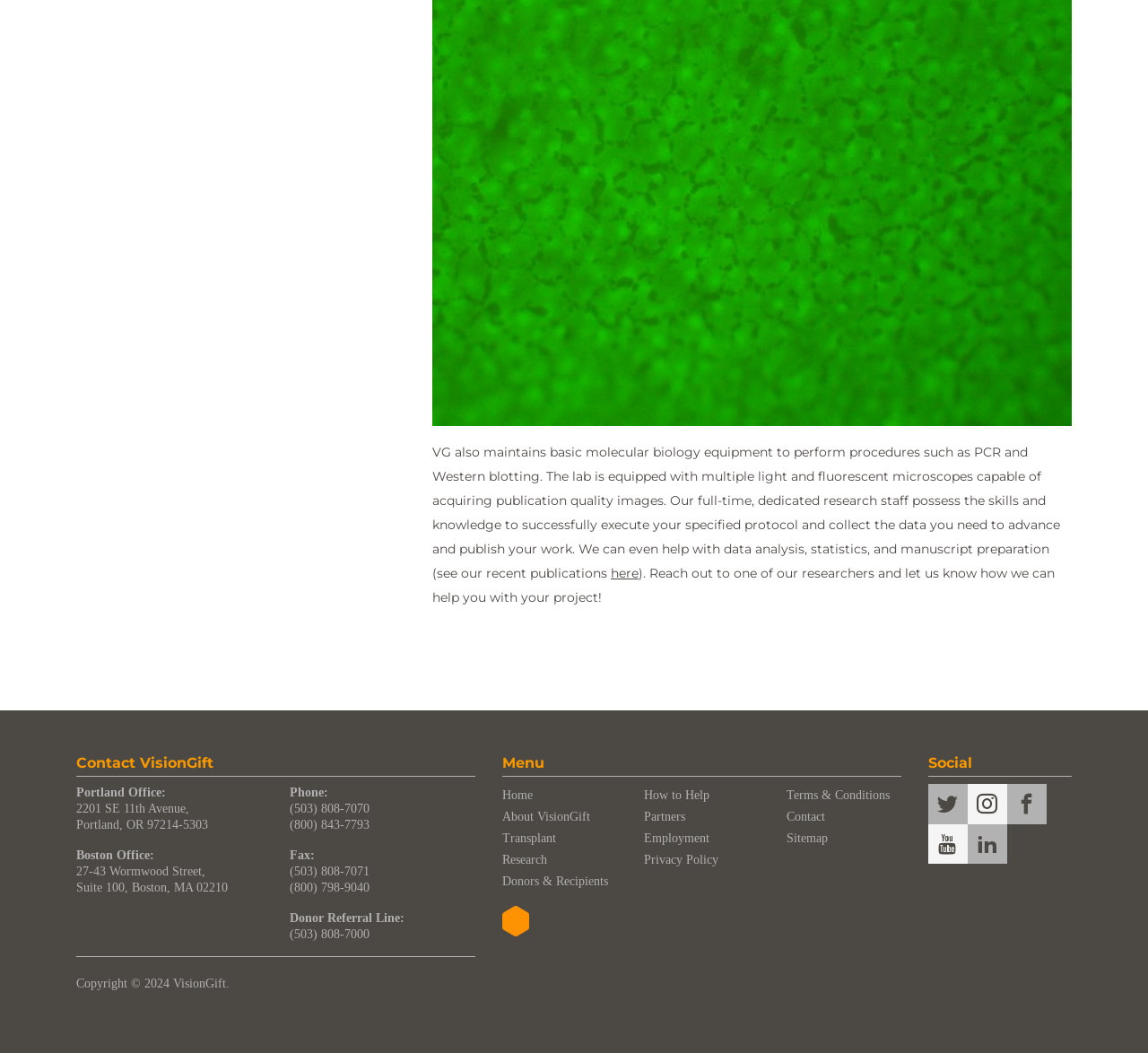Given the element description "Donors & Recipients" in the screenshot, predict the bounding box coordinates of that UI element.

[0.438, 0.83, 0.53, 0.844]